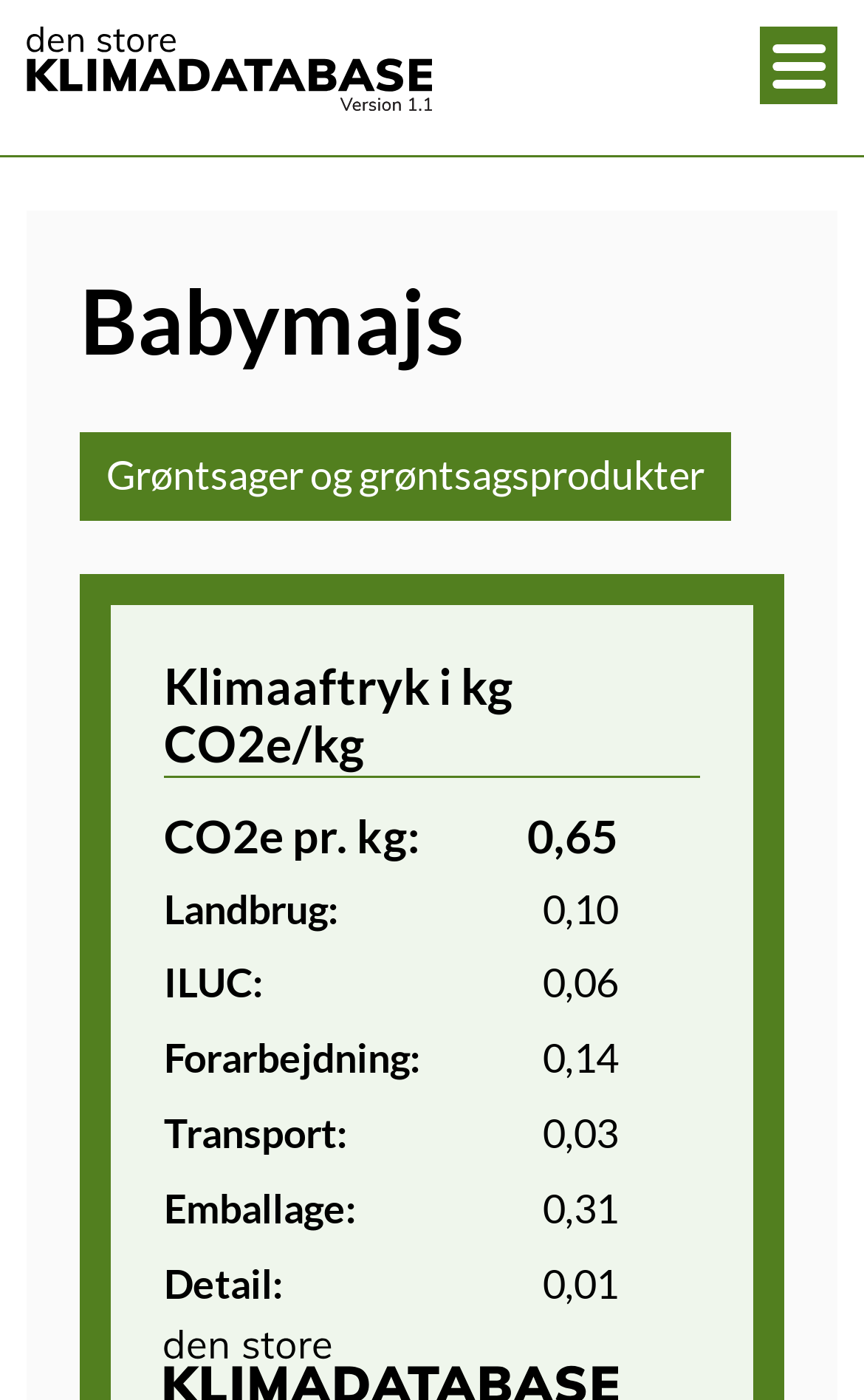What is the name of the website?
Use the screenshot to answer the question with a single word or phrase.

Babymajs